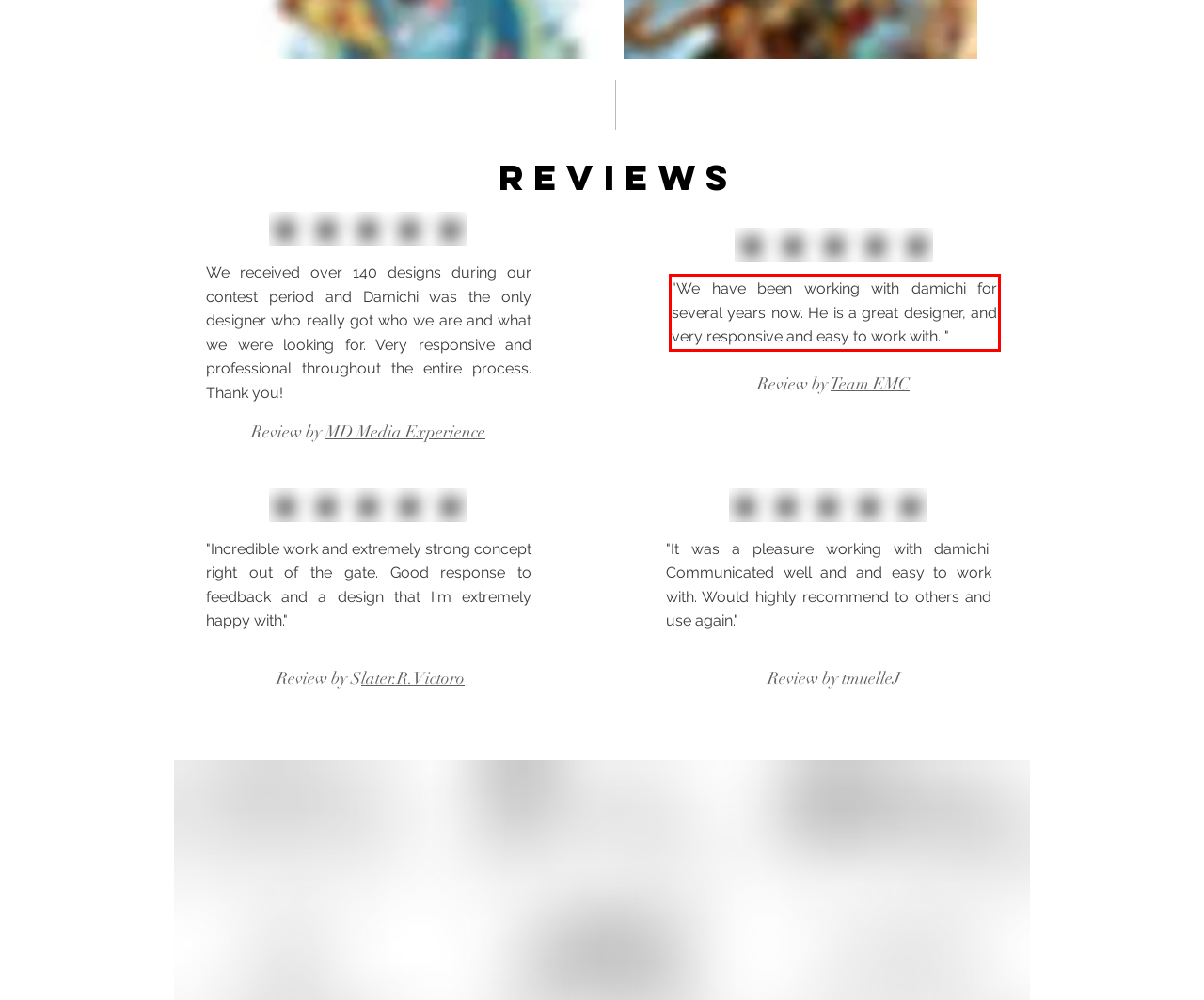Given the screenshot of the webpage, identify the red bounding box, and recognize the text content inside that red bounding box.

"We have been working with damichi for several years now. He is a great designer, and very responsive and easy to work with. "